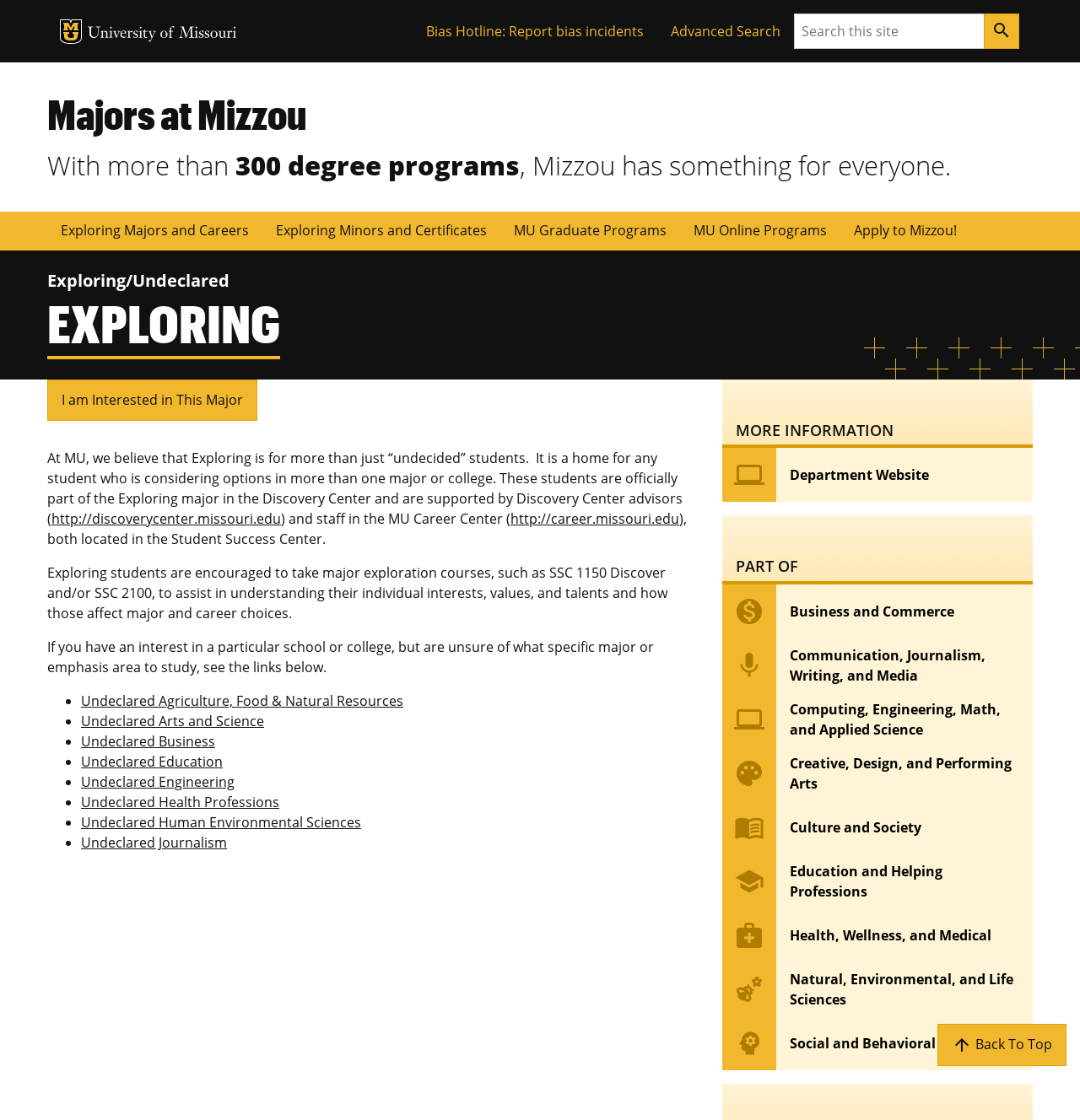How many links are there on this webpage?
Answer with a single word or phrase by referring to the visual content.

23